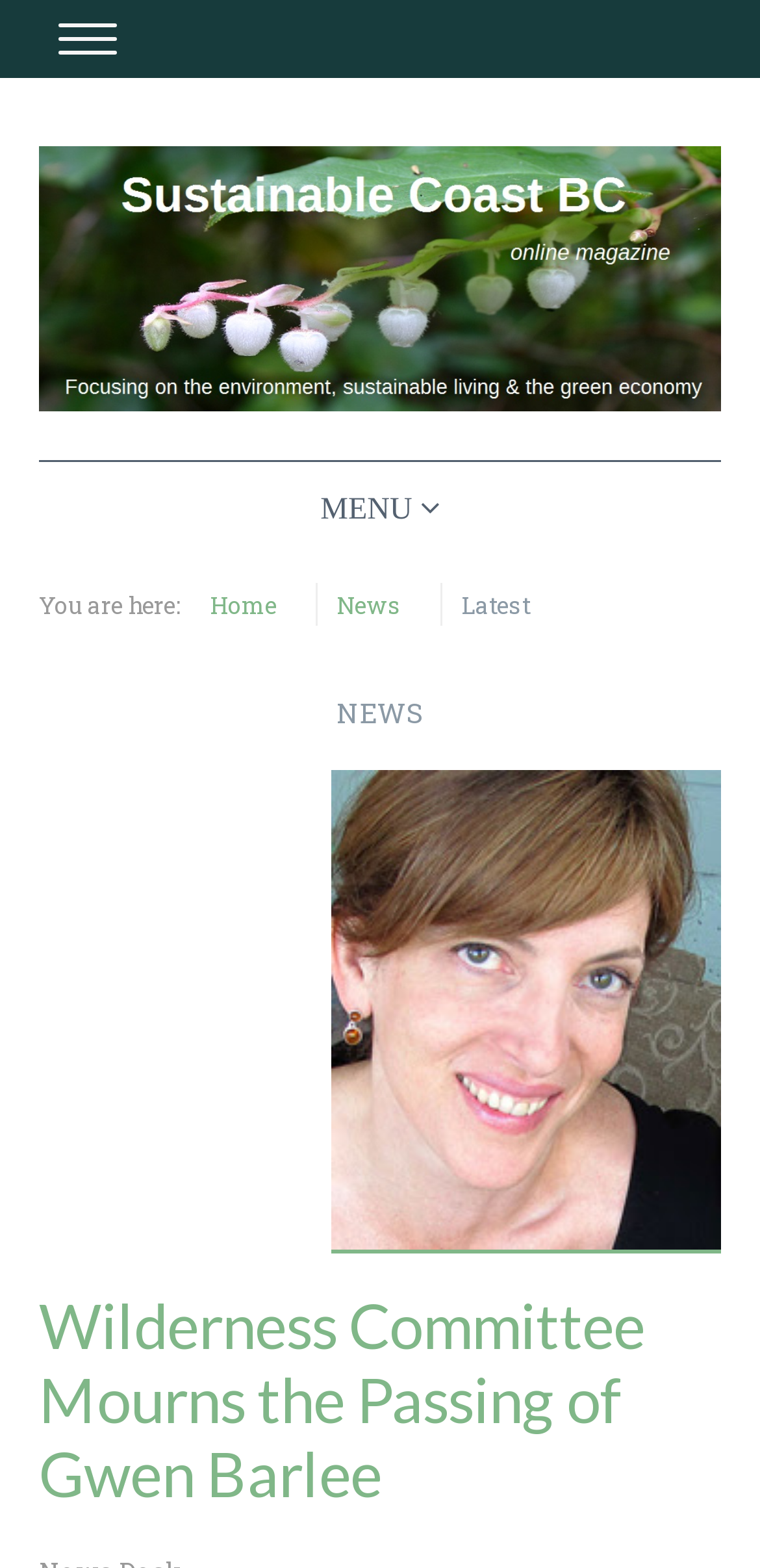Respond to the question below with a single word or phrase:
How many main navigation links are there at the top of the webpage?

5